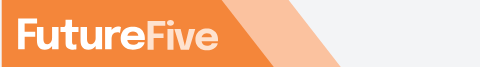What is the name of the consumer technology news and reviews platform?
Provide a detailed and well-explained answer to the question.

The caption clearly mentions that the logo belongs to 'FutureFive', a consumer technology news and reviews platform based in New Zealand.